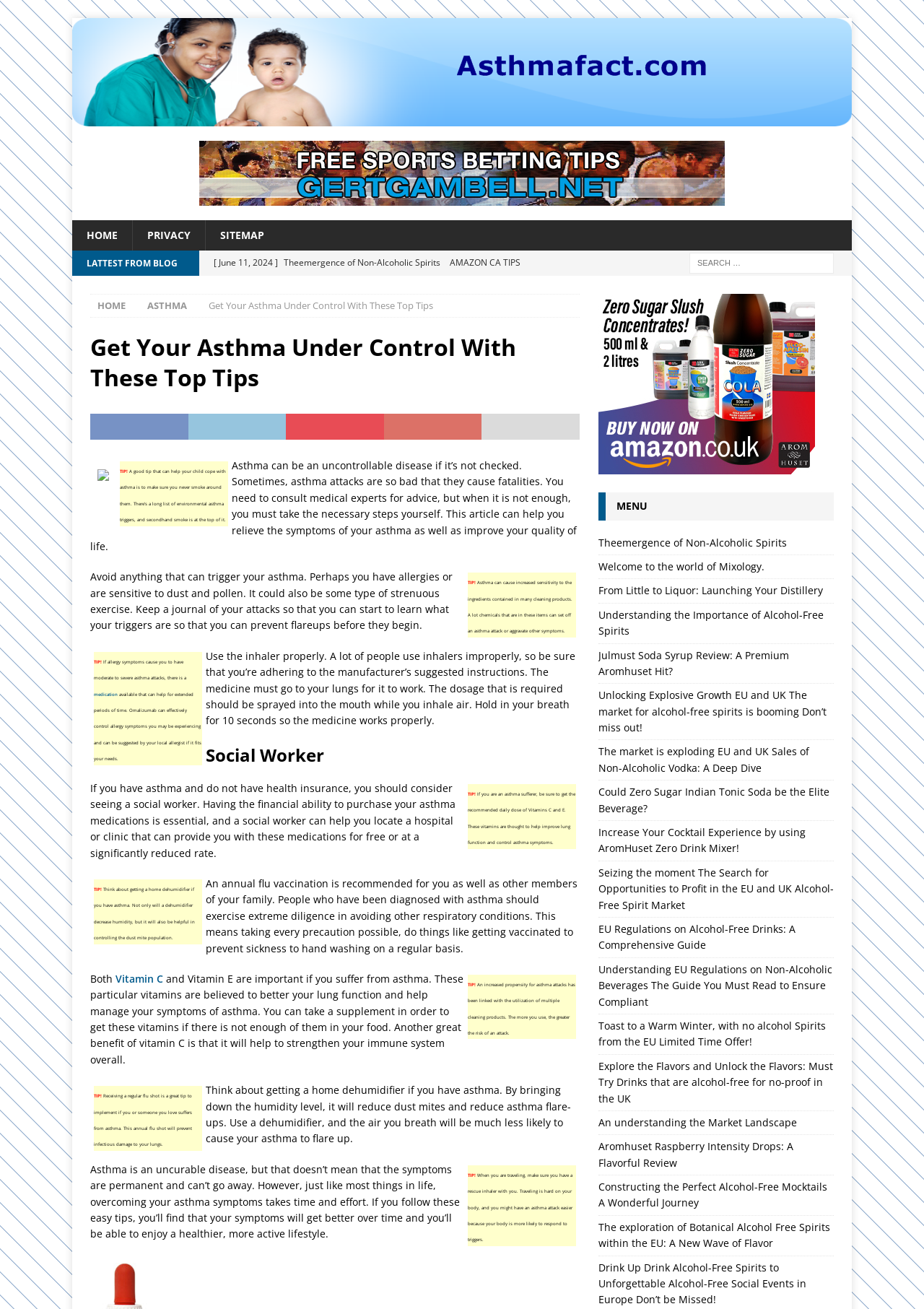What is the category of the article 'Theemergence of Non-Alcoholic Spirits'?
Using the image as a reference, answer with just one word or a short phrase.

Alcohol-free spirits